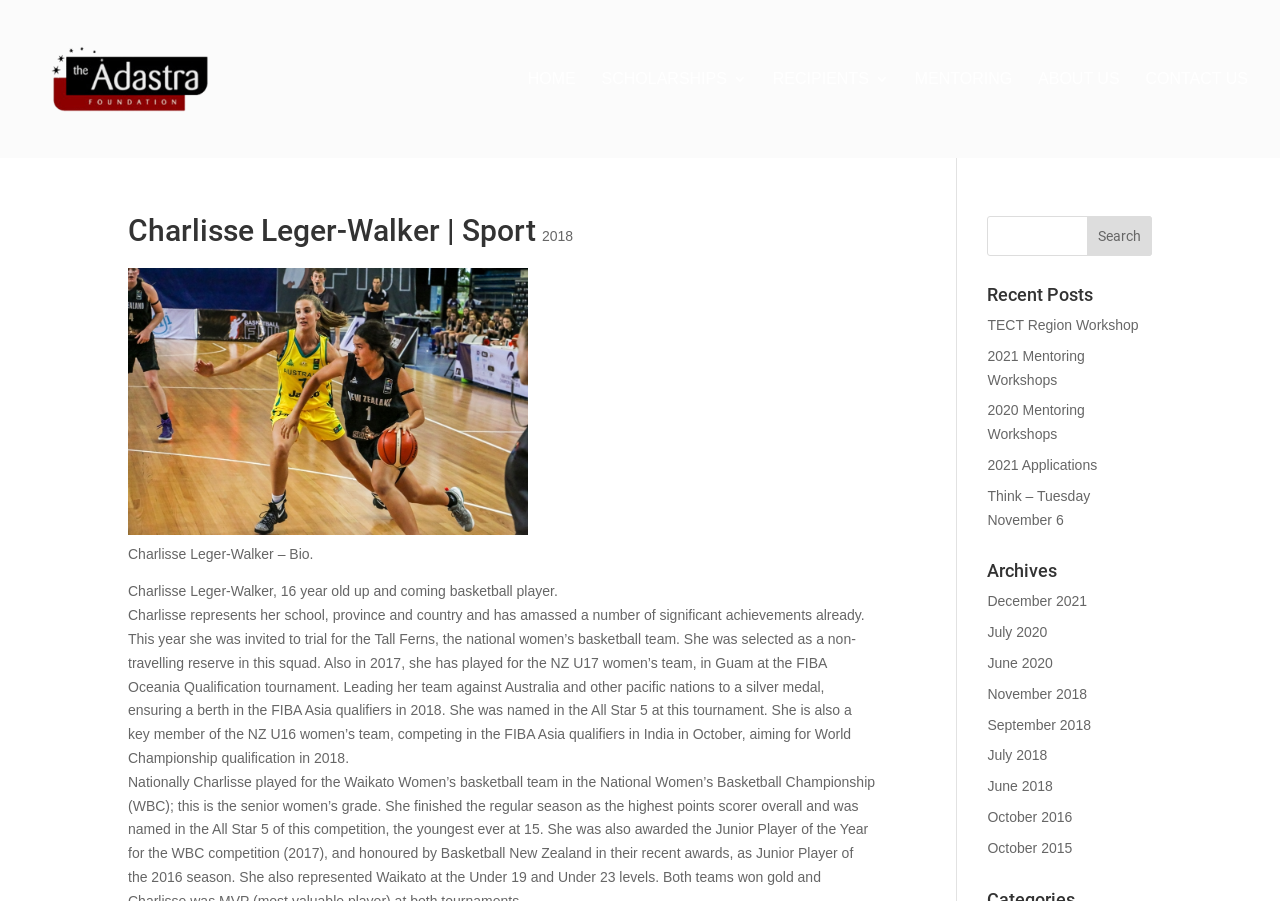What is the purpose of the textbox in the search section?
Please give a detailed and elaborate answer to the question.

The answer can be inferred by the presence of a textbox and a button with the text 'Search' which suggests that the textbox is used to input a search query.